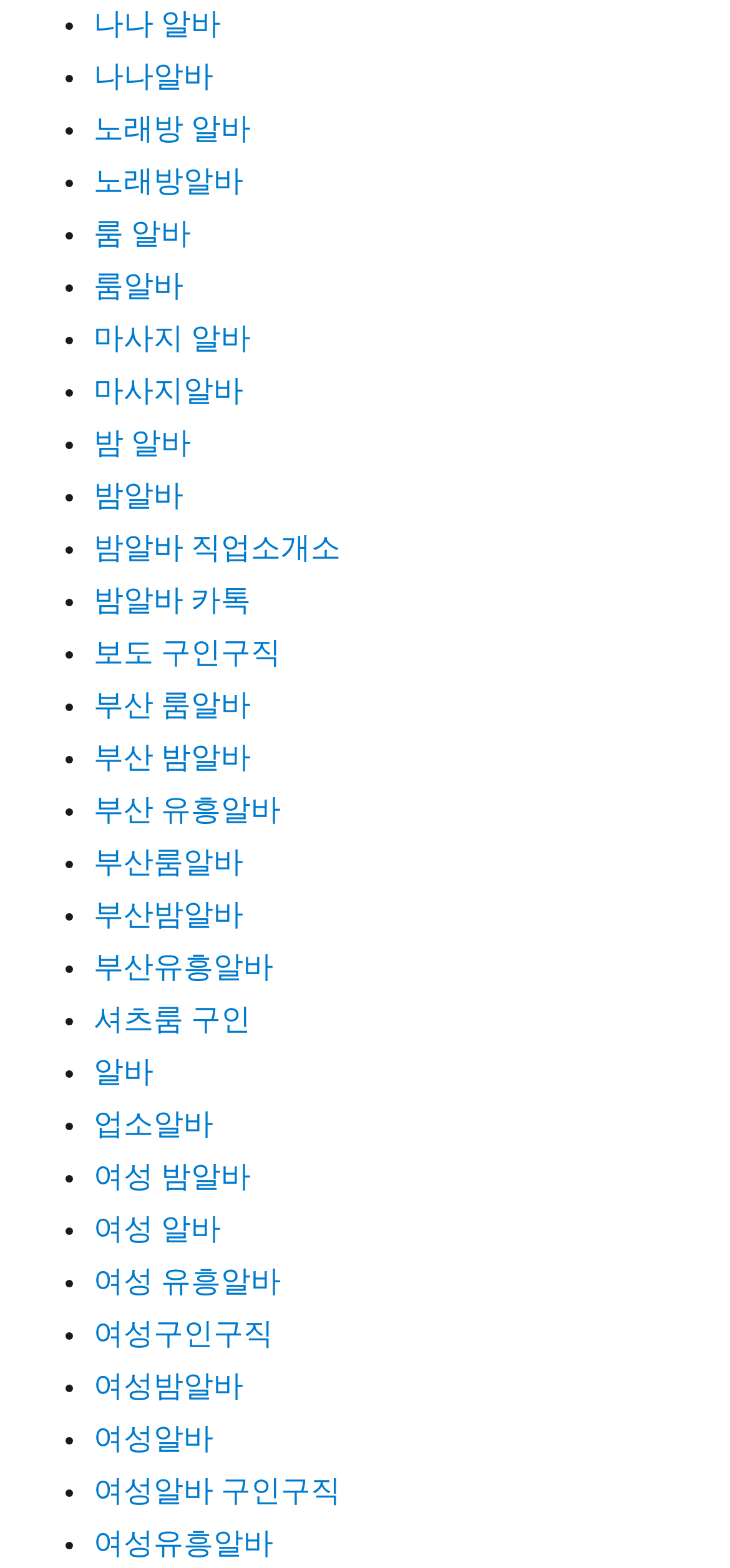Determine the bounding box coordinates for the area that needs to be clicked to fulfill this task: "Click on 나나 알바 link". The coordinates must be given as four float numbers between 0 and 1, i.e., [left, top, right, bottom].

[0.128, 0.005, 0.303, 0.026]